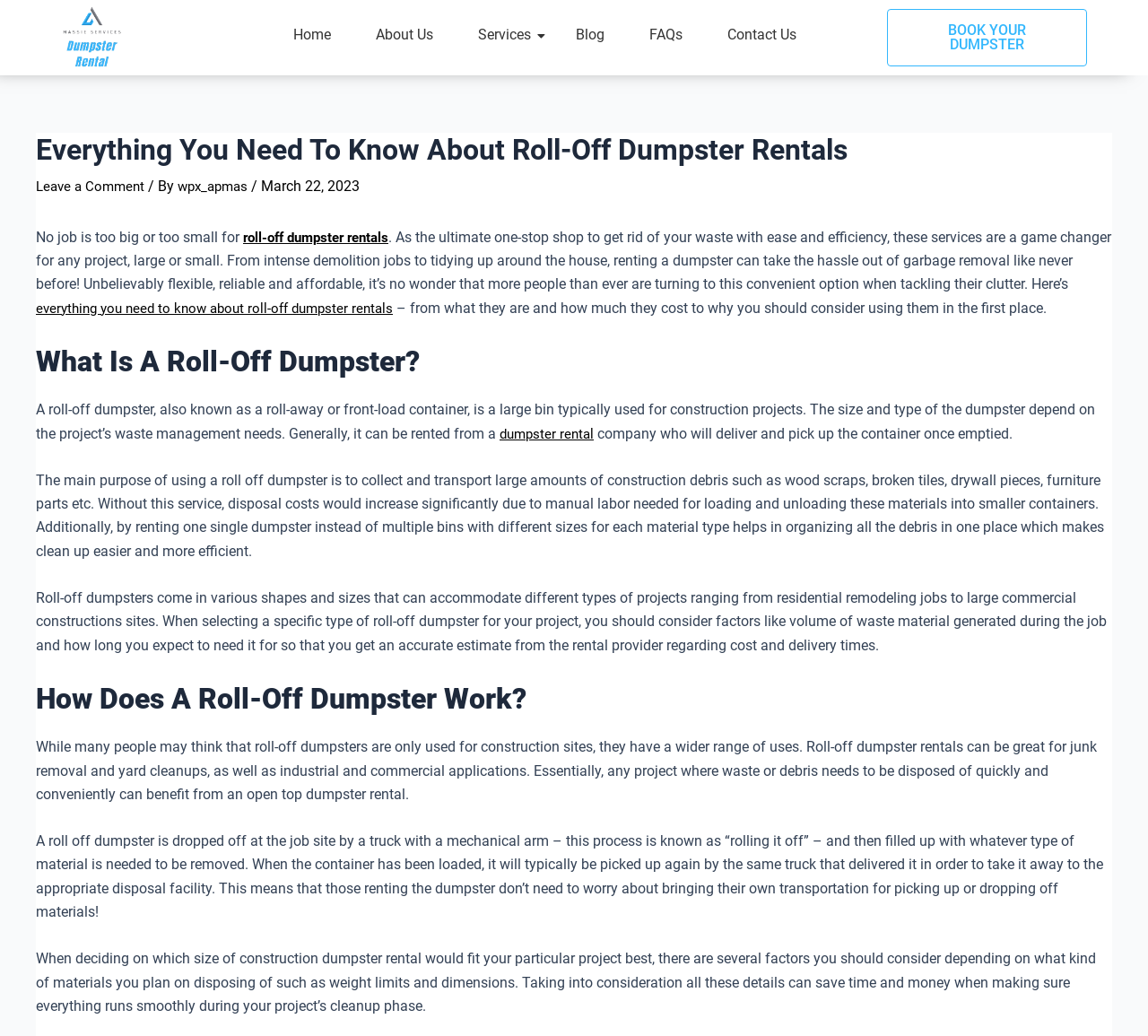Bounding box coordinates are specified in the format (top-left x, top-left y, bottom-right x, bottom-right y). All values are floating point numbers bounded between 0 and 1. Please provide the bounding box coordinate of the region this sentence describes: roll-off dumpster rentals

[0.212, 0.22, 0.35, 0.237]